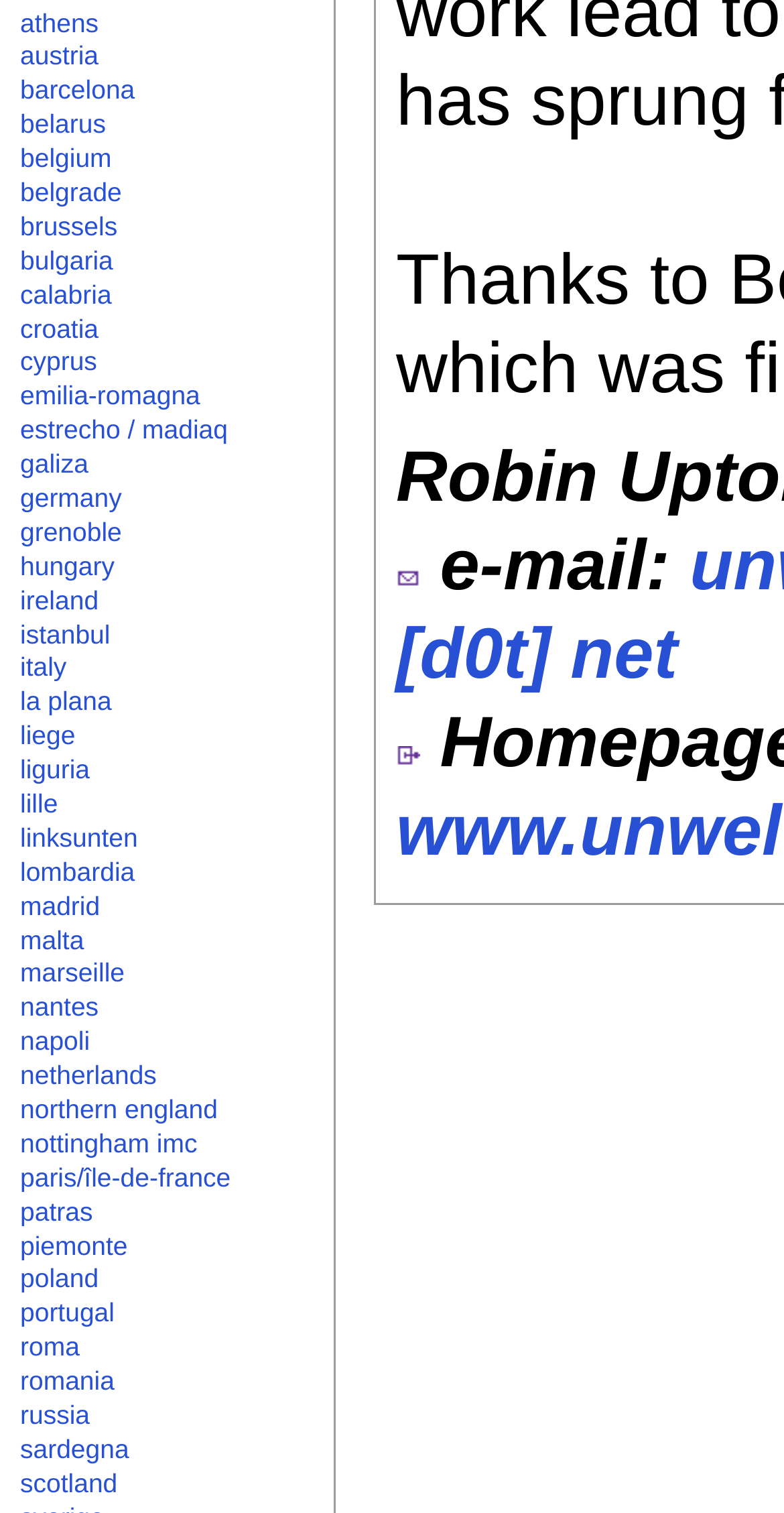Is there an image on the webpage?
Respond to the question with a single word or phrase according to the image.

Yes